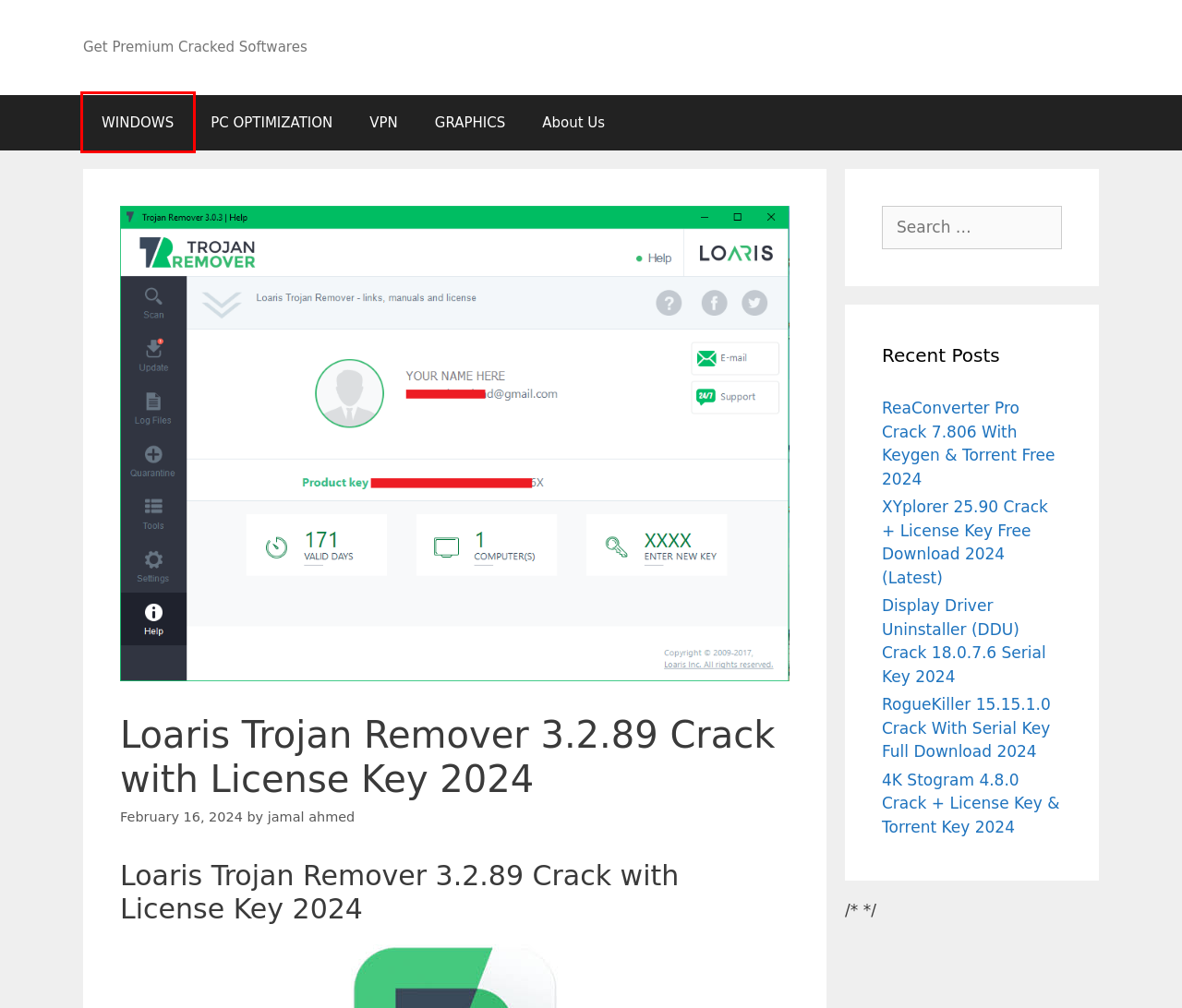After examining the screenshot of a webpage with a red bounding box, choose the most accurate webpage description that corresponds to the new page after clicking the element inside the red box. Here are the candidates:
A. RogueKiller 15.15.1.0 Crack With Serial Key Full Download 2024
B. XYplorer 25.90 Crack + License Key Free Download 2023 (Latest)
C. 4K Stogram 4.8.0 Crack + License Key & Torrent Key 2024
D. About Us -
E. WINDOWS Archives -
F. - Get Premium Cracked Softwares
G. PC OPTIMIZATION Archives -
H. VPN Archives -

E